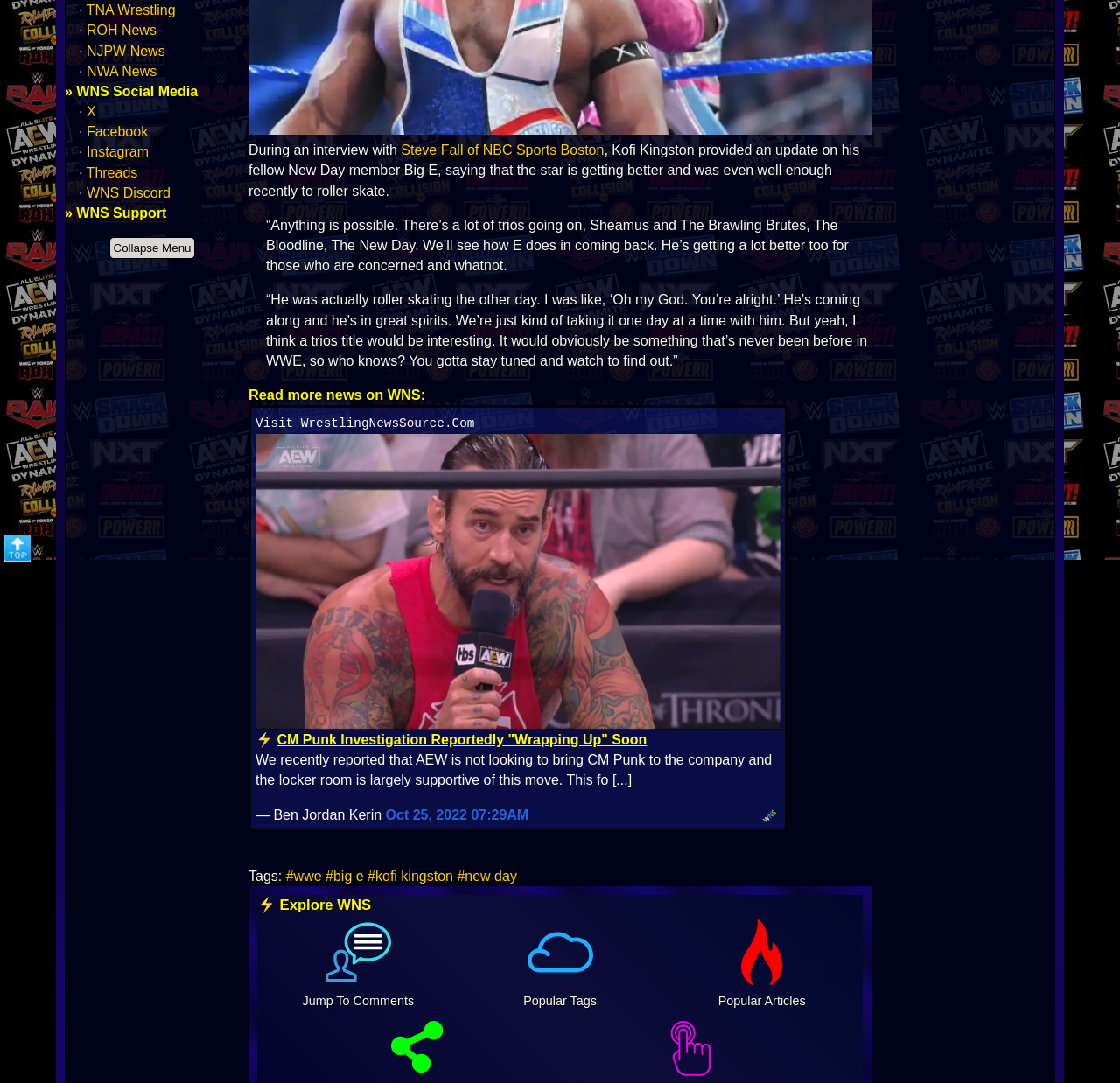Locate the UI element described by Oct 25, 2022 07:29AM in the provided webpage screenshot. Return the bounding box coordinates in the format (top-left x, top-left y, bottom-right x, bottom-right y), ensuring all values are between 0 and 1.

[0.344, 0.744, 0.472, 0.758]